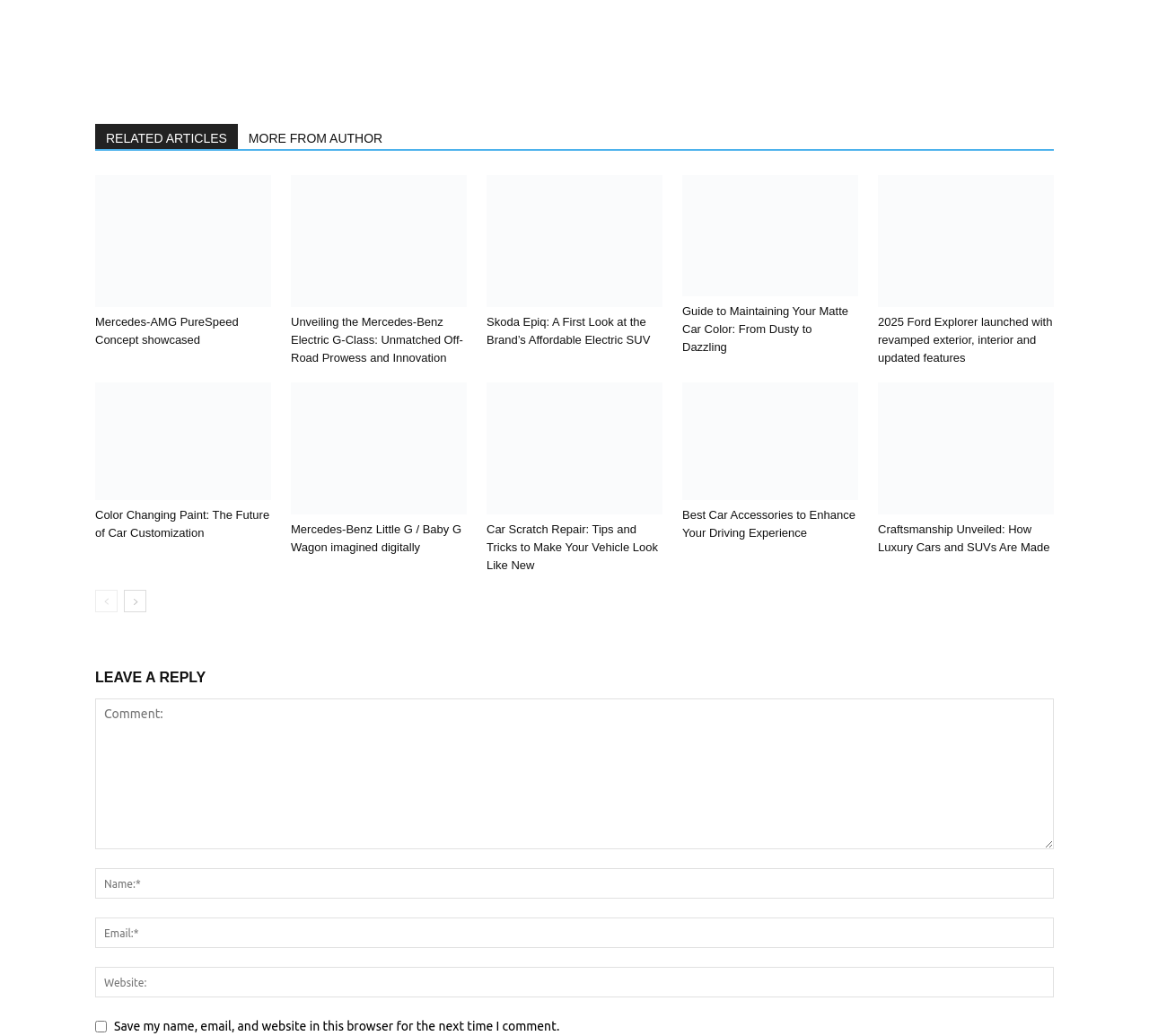Identify the bounding box coordinates for the region of the element that should be clicked to carry out the instruction: "View '2024 Mercedes AMG PureSpeed Concept Front Quarter View'". The bounding box coordinates should be four float numbers between 0 and 1, i.e., [left, top, right, bottom].

[0.083, 0.169, 0.236, 0.297]